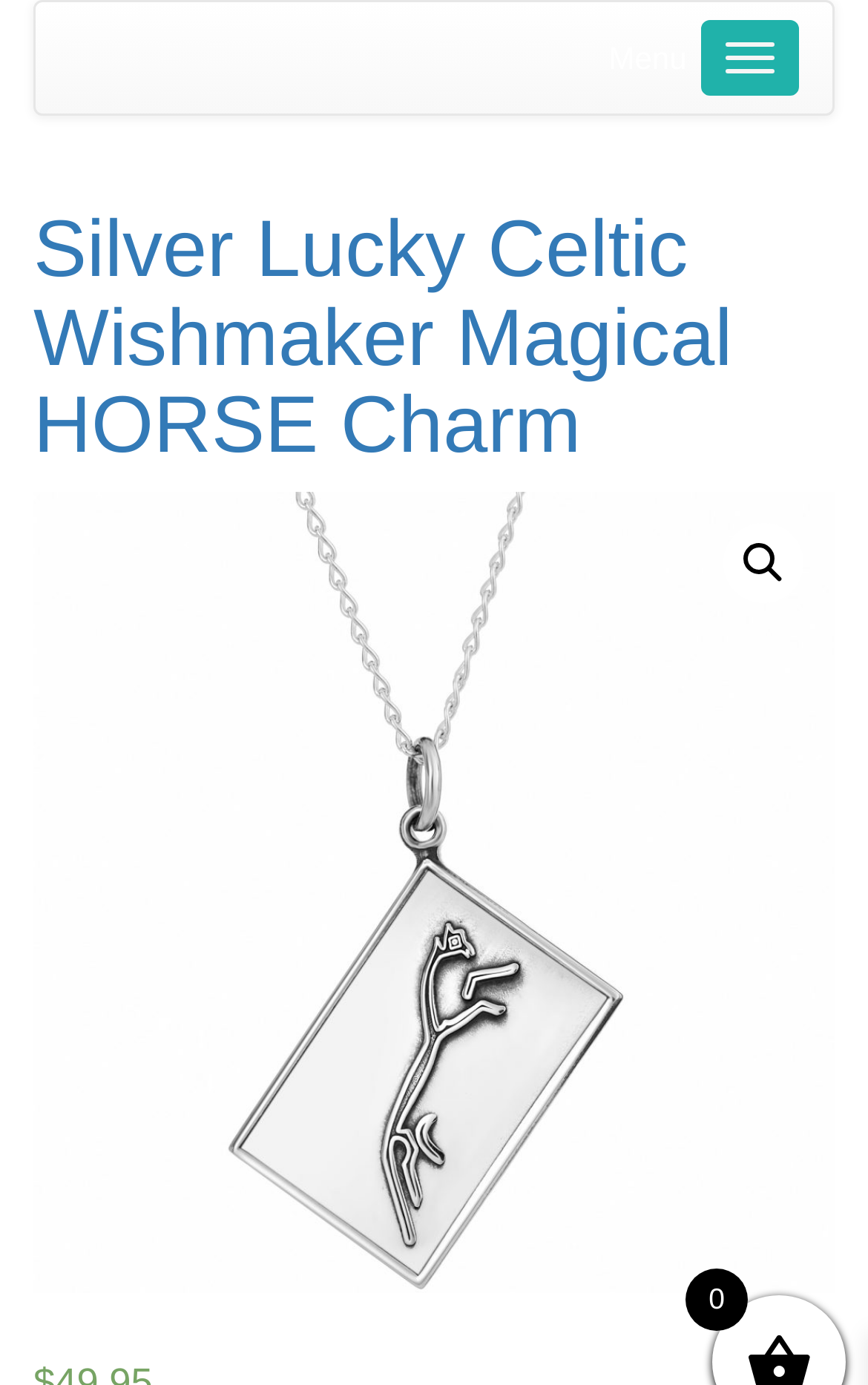What is the shape of the charm?
Examine the screenshot and reply with a single word or phrase.

Circle